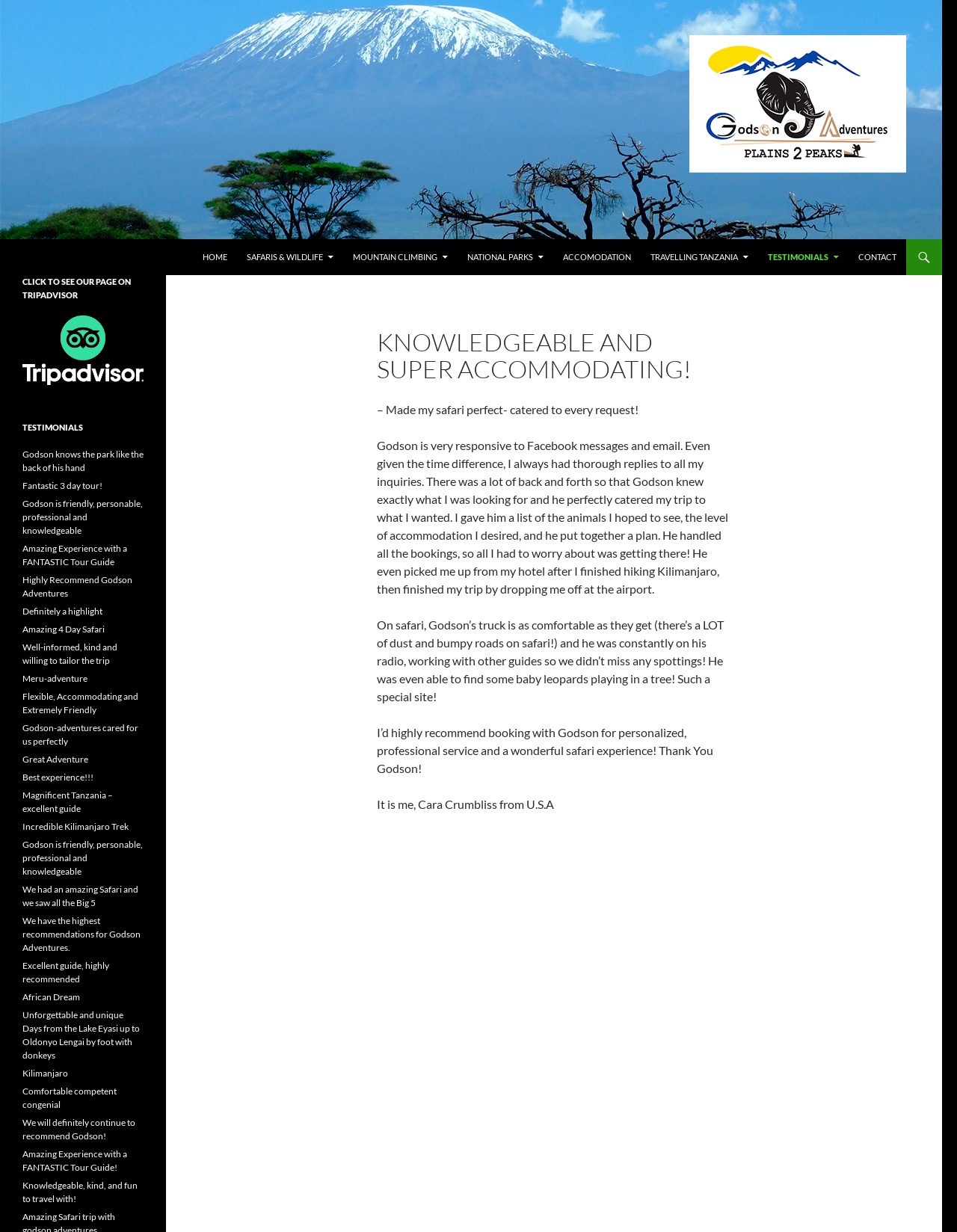From the element description: "Projects", extract the bounding box coordinates of the UI element. The coordinates should be expressed as four float numbers between 0 and 1, in the order [left, top, right, bottom].

None